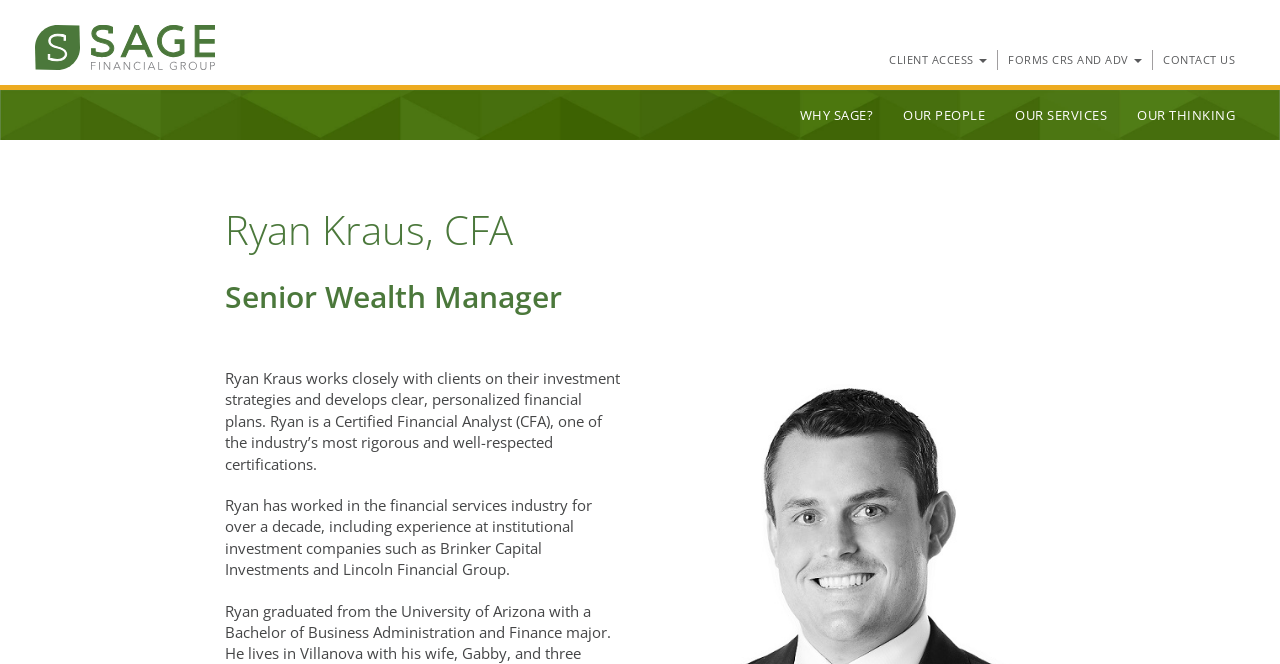Provide the bounding box coordinates of the HTML element described by the text: "FORMS CRS and ADV".

[0.78, 0.075, 0.901, 0.105]